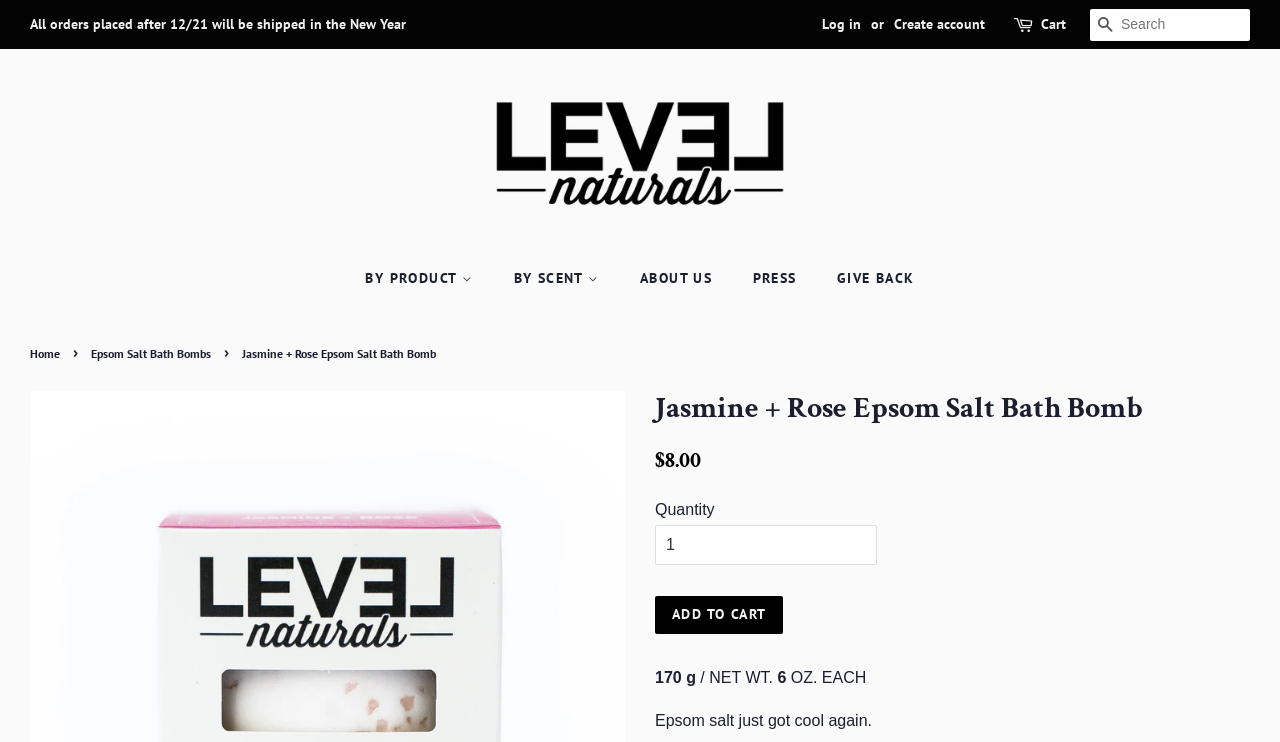Determine which piece of text is the heading of the webpage and provide it.

Jasmine + Rose Epsom Salt Bath Bomb